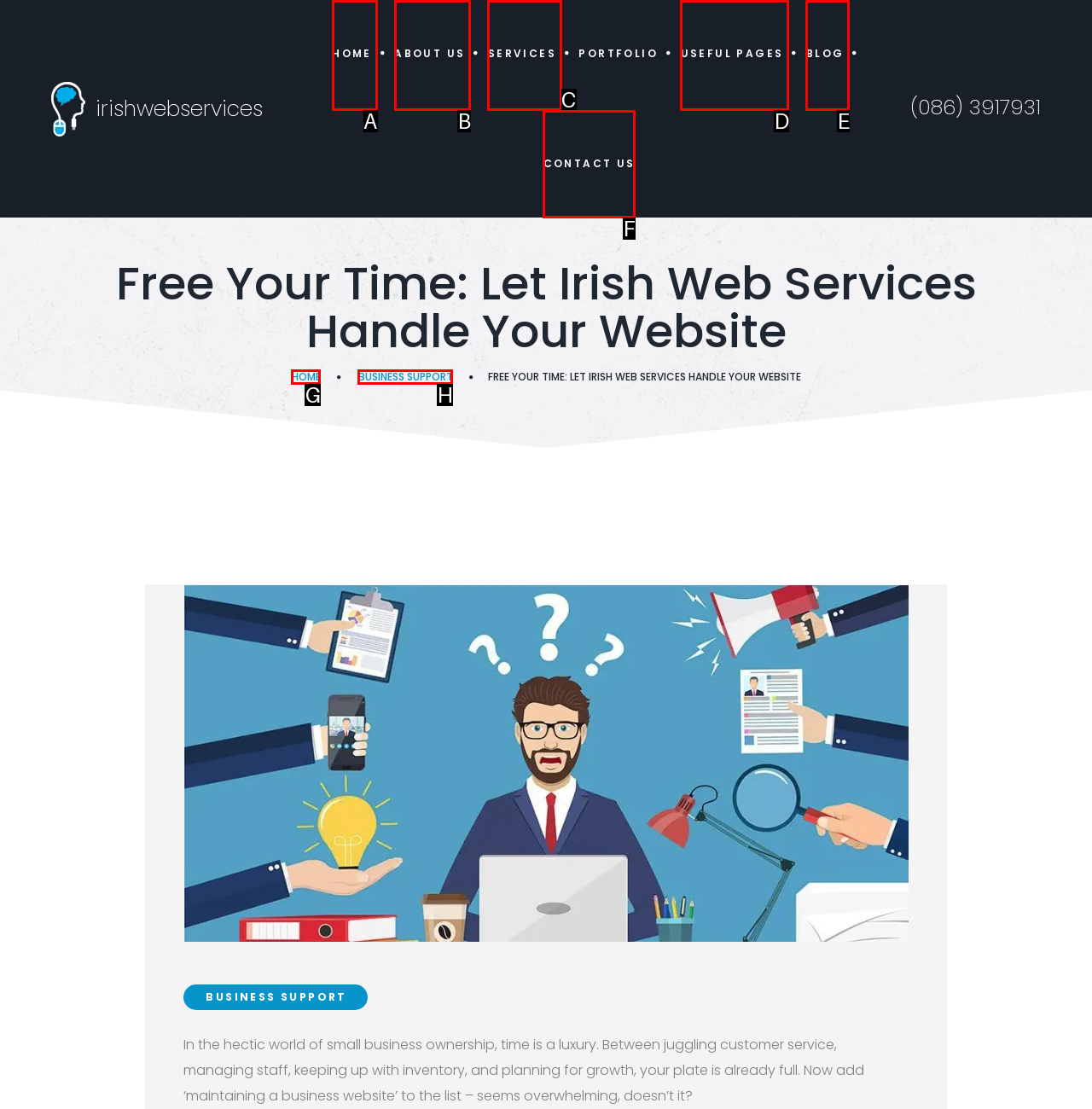Based on the description: Economy and Jobs, identify the matching HTML element. Reply with the letter of the correct option directly.

None